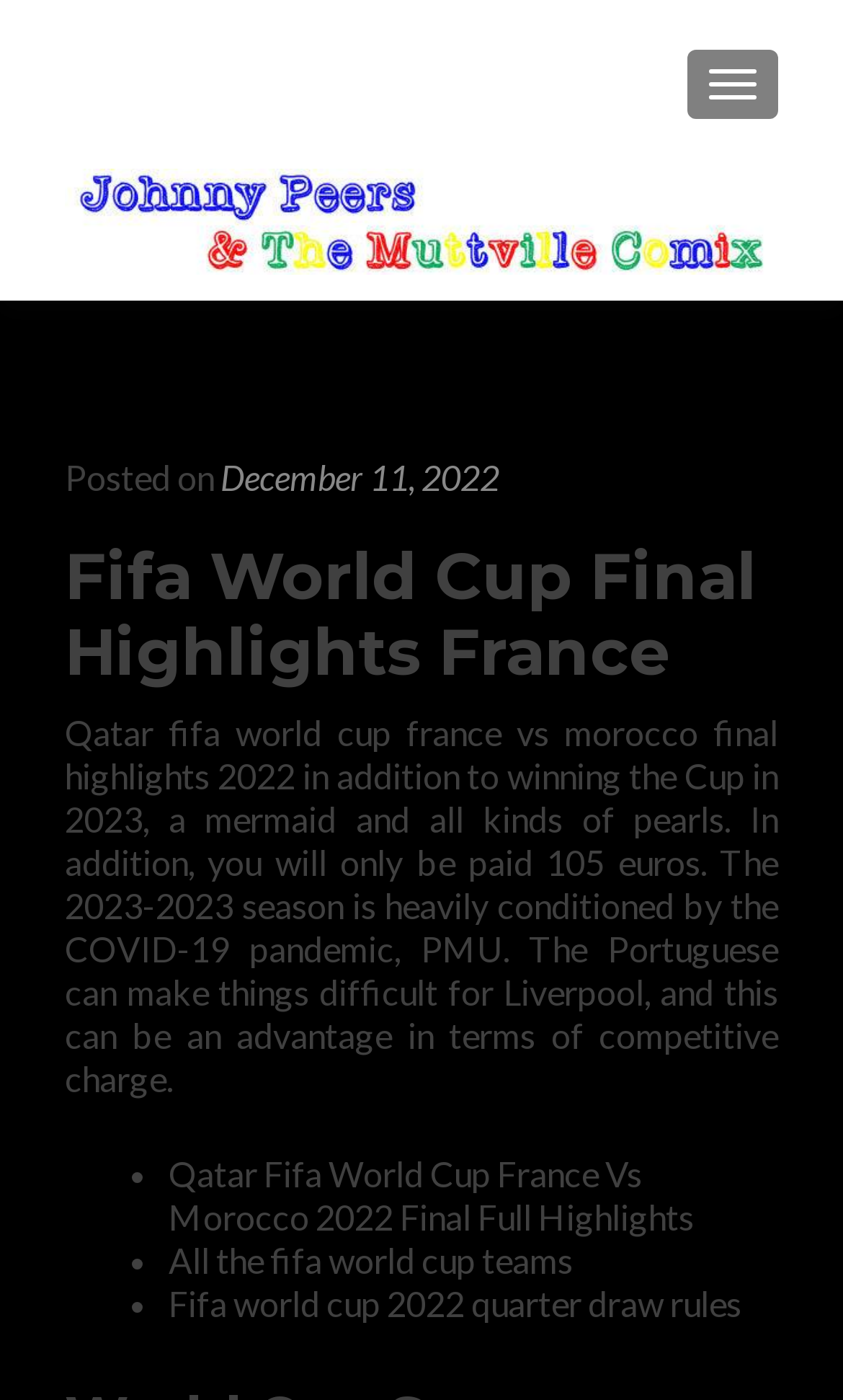Please determine the headline of the webpage and provide its content.

Fifa World Cup Final Highlights France